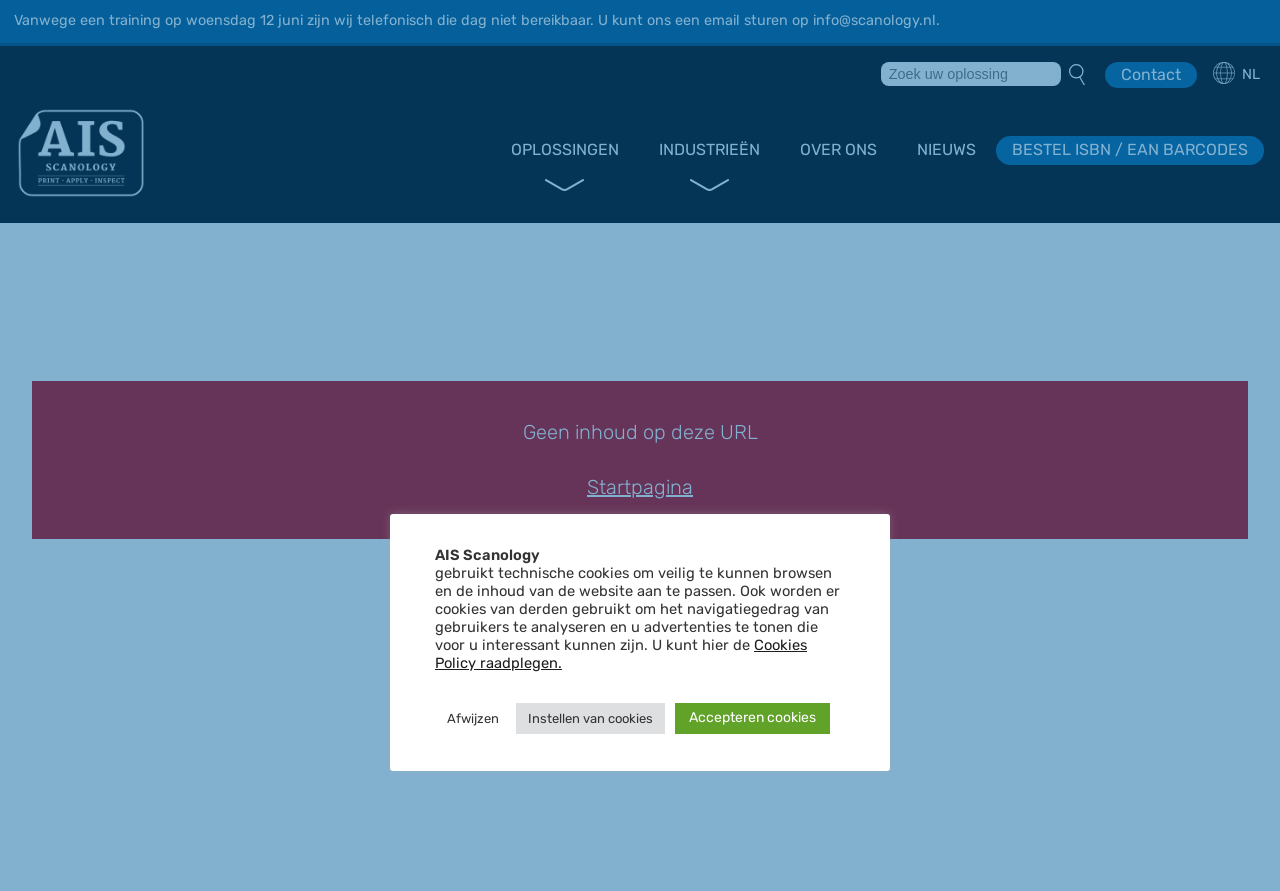Find the bounding box coordinates of the clickable region needed to perform the following instruction: "Contact us". The coordinates should be provided as four float numbers between 0 and 1, i.e., [left, top, right, bottom].

[0.863, 0.069, 0.935, 0.098]